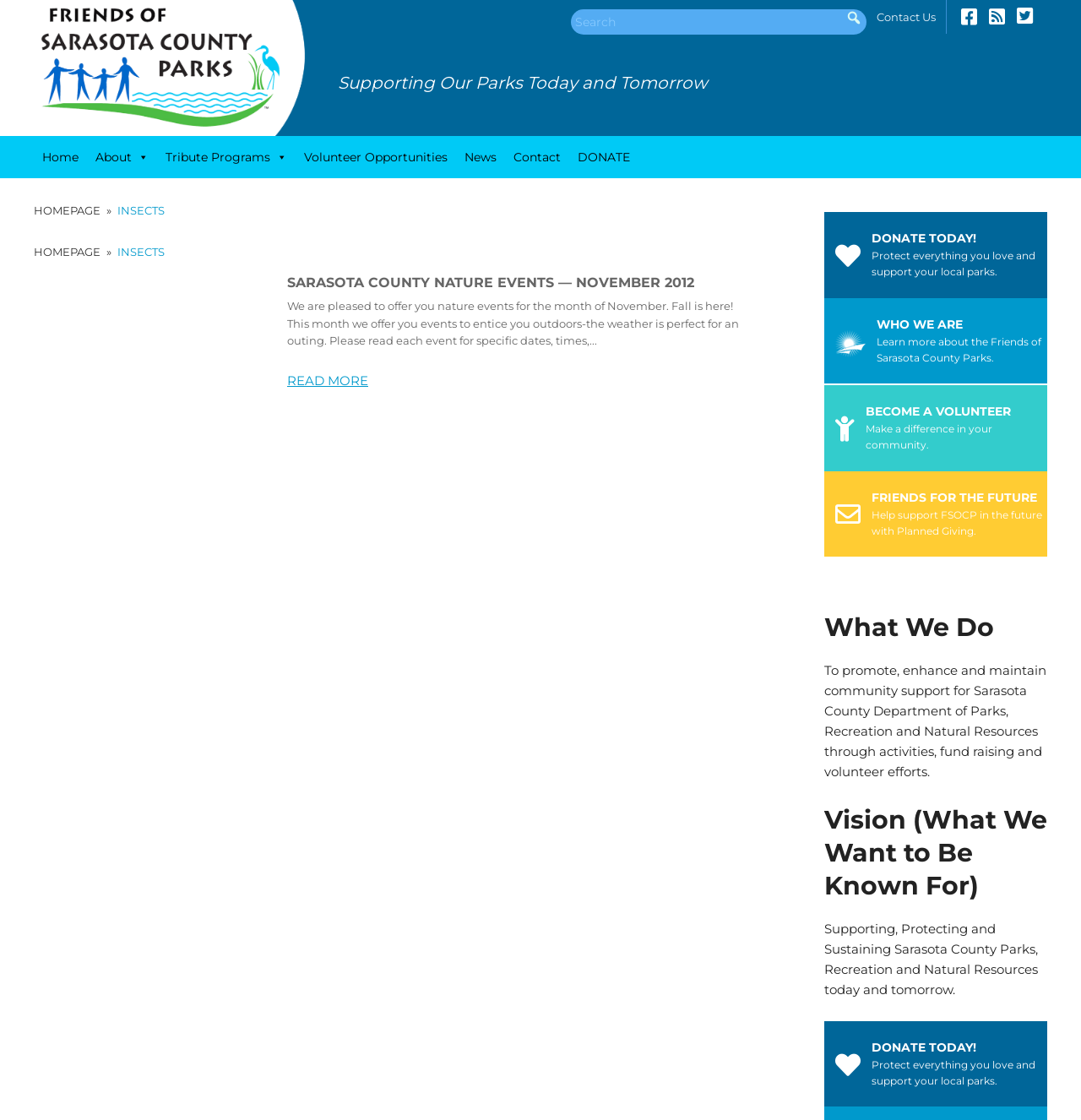Please identify the bounding box coordinates of the area that needs to be clicked to fulfill the following instruction: "Read more about nature events."

[0.266, 0.333, 0.341, 0.347]